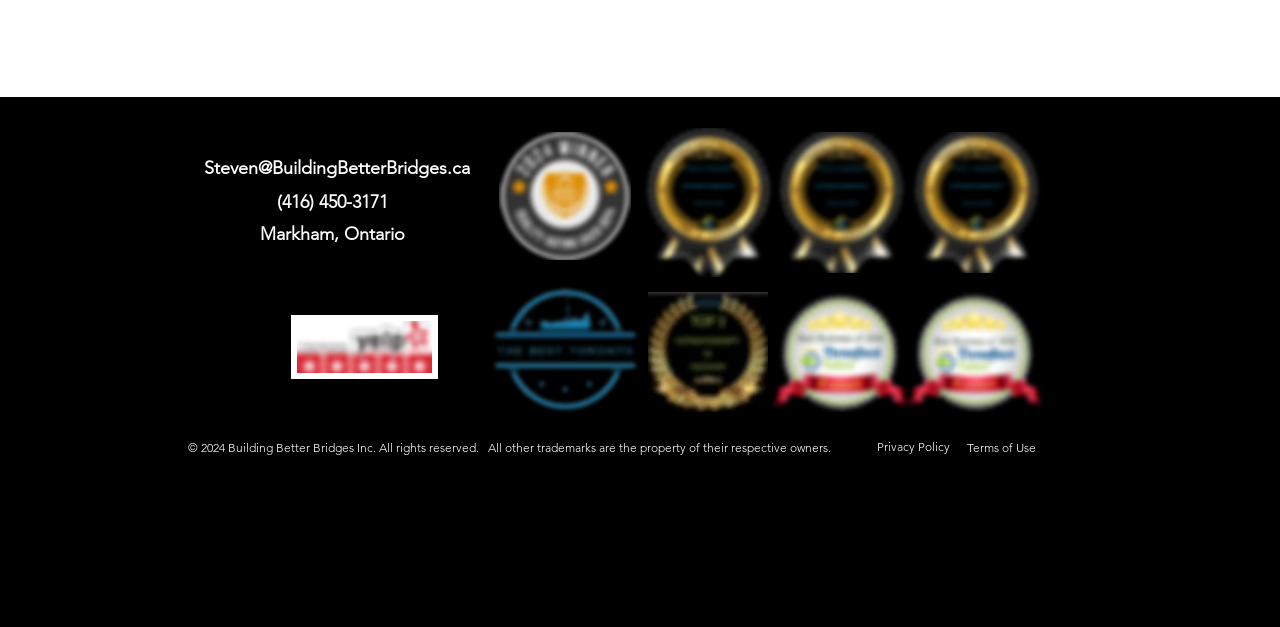Using the provided element description, identify the bounding box coordinates as (top-left x, top-left y, bottom-right x, bottom-right y). Ensure all values are between 0 and 1. Description: Steven@BuildingBetterBridges.ca

[0.159, 0.25, 0.367, 0.285]